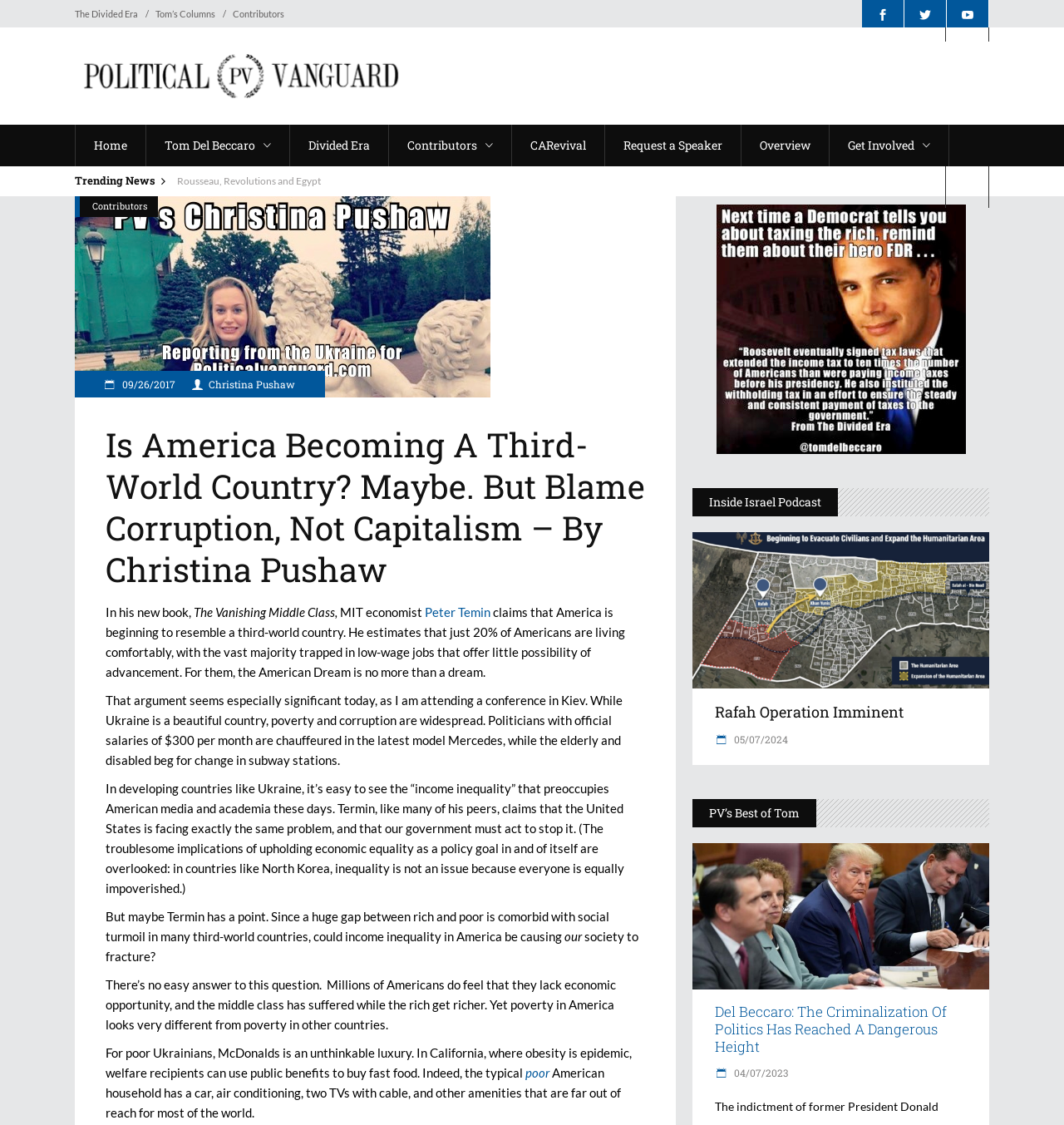Find the UI element described as: "09/26/2017" and predict its bounding box coordinates. Ensure the coordinates are four float numbers between 0 and 1, [left, top, right, bottom].

[0.098, 0.33, 0.165, 0.353]